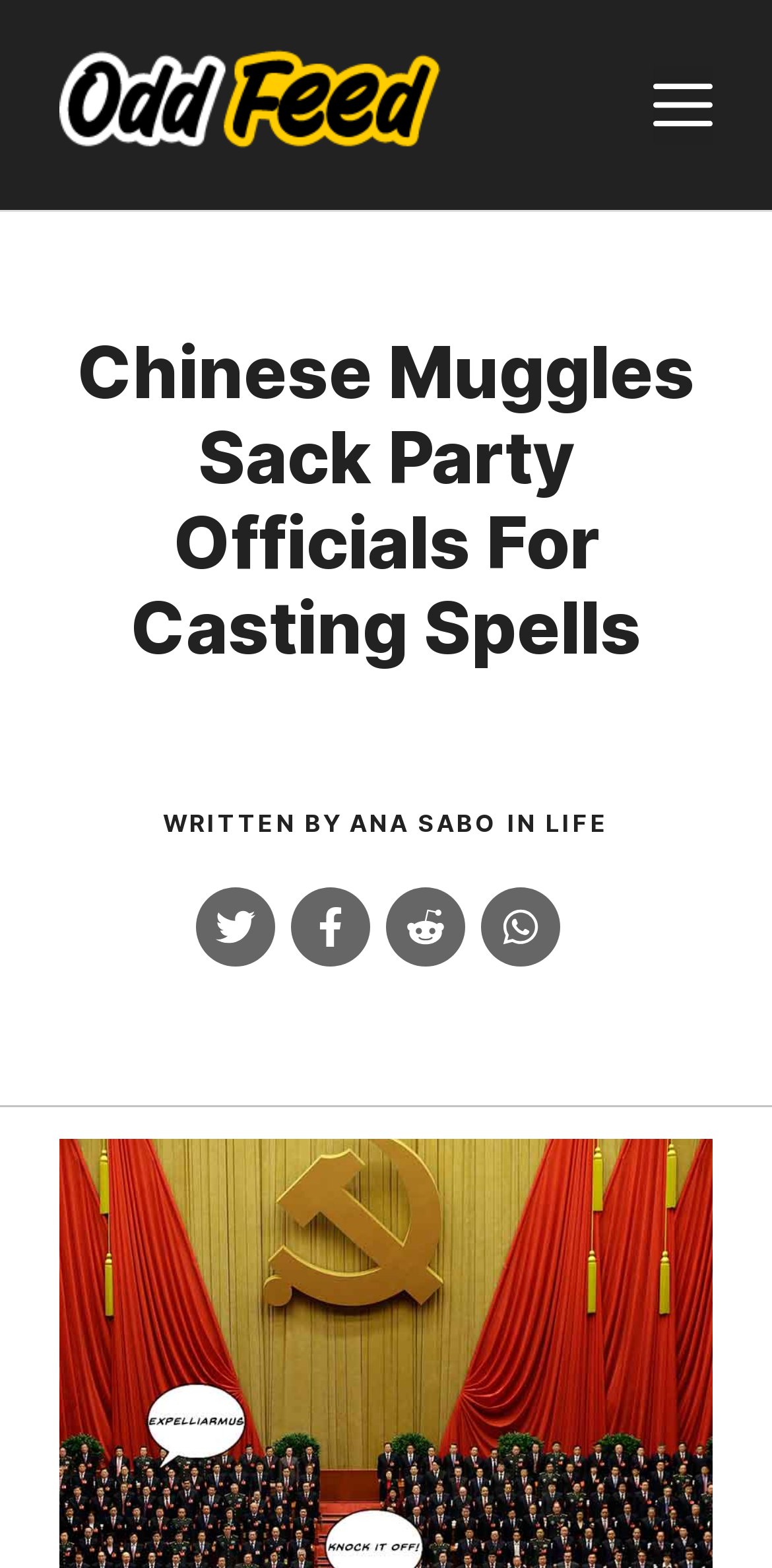Can you look at the image and give a comprehensive answer to the question:
What is the topic of the article?

The topic of the article can be inferred from the main heading of the webpage, which states 'Chinese Muggles Sack Party Officials For Casting Spells'. This suggests that the article is about Chinese officials being dismissed for allegedly casting spells.